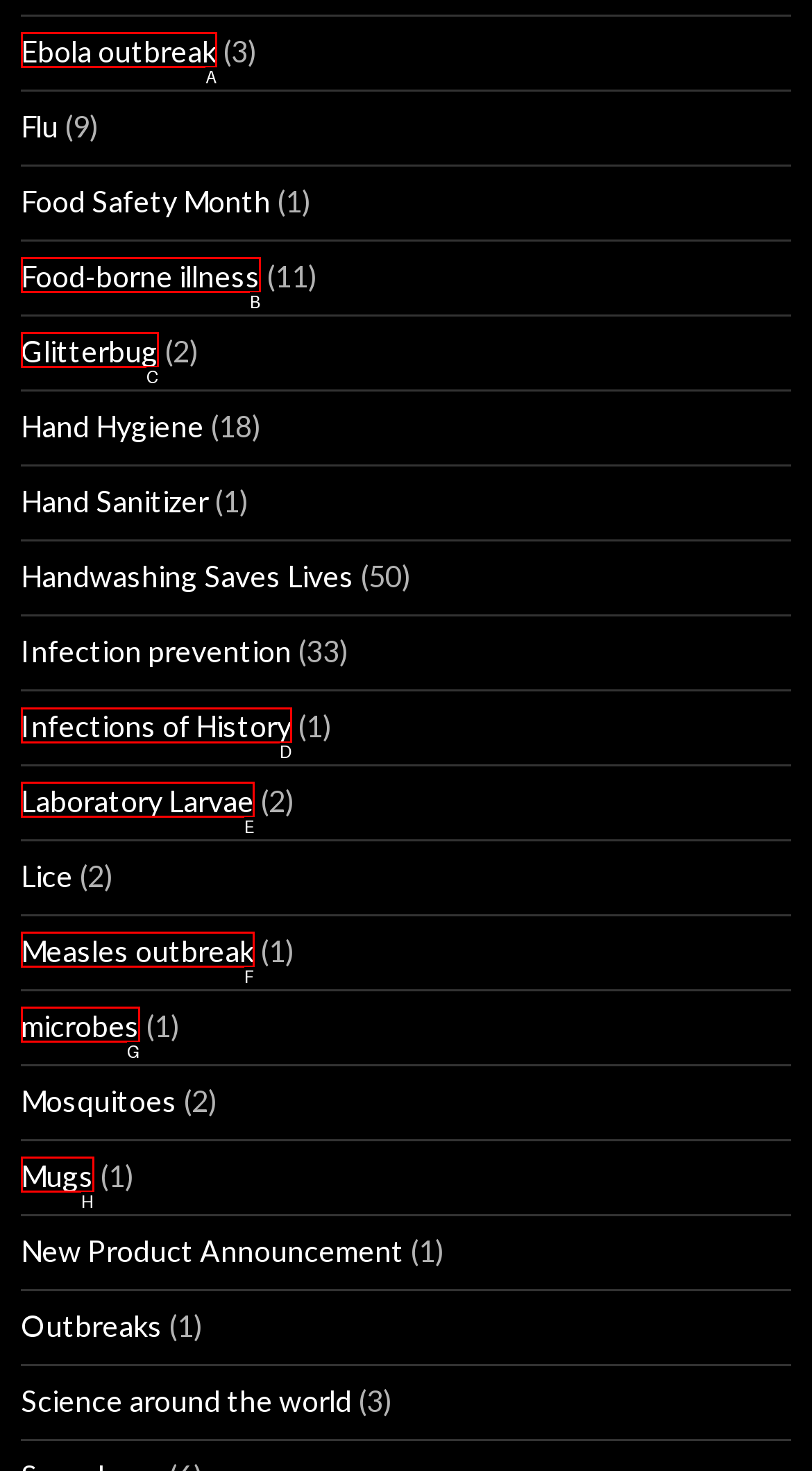Identify which HTML element to click to fulfill the following task: Explore Infections of History. Provide your response using the letter of the correct choice.

D